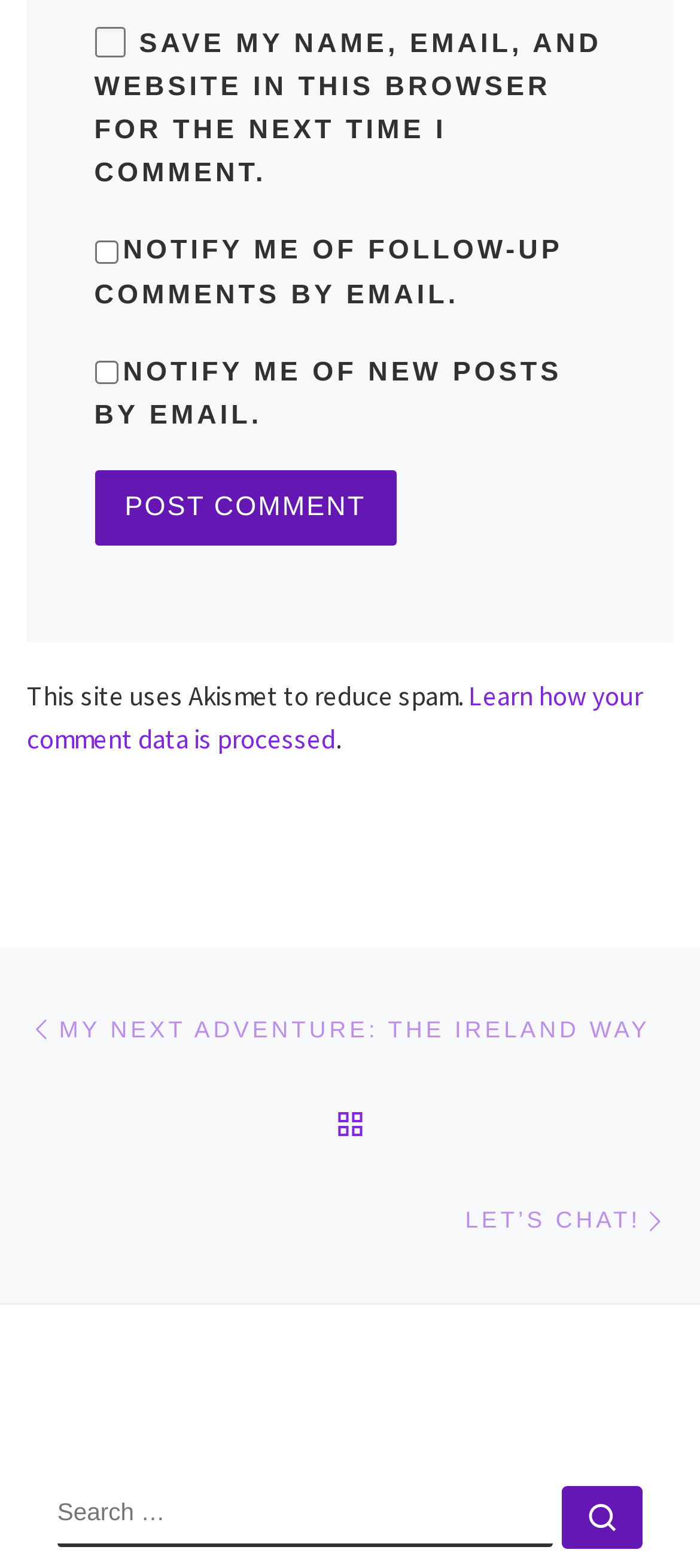Identify the bounding box coordinates of the area that should be clicked in order to complete the given instruction: "Search for something". The bounding box coordinates should be four float numbers between 0 and 1, i.e., [left, top, right, bottom].

[0.082, 0.948, 0.79, 0.986]